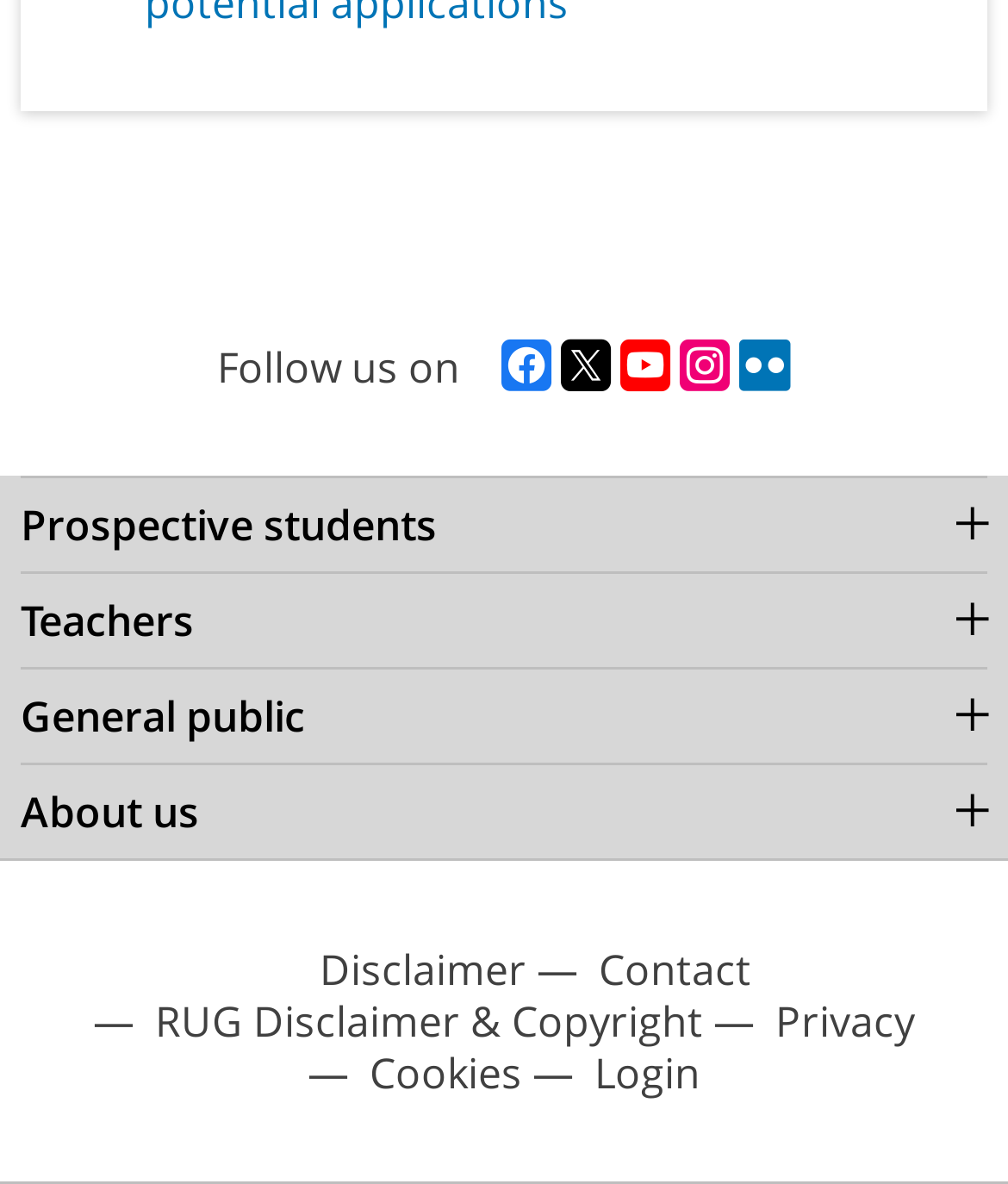Kindly determine the bounding box coordinates for the area that needs to be clicked to execute this instruction: "Login to the system".

[0.59, 0.884, 0.695, 0.928]